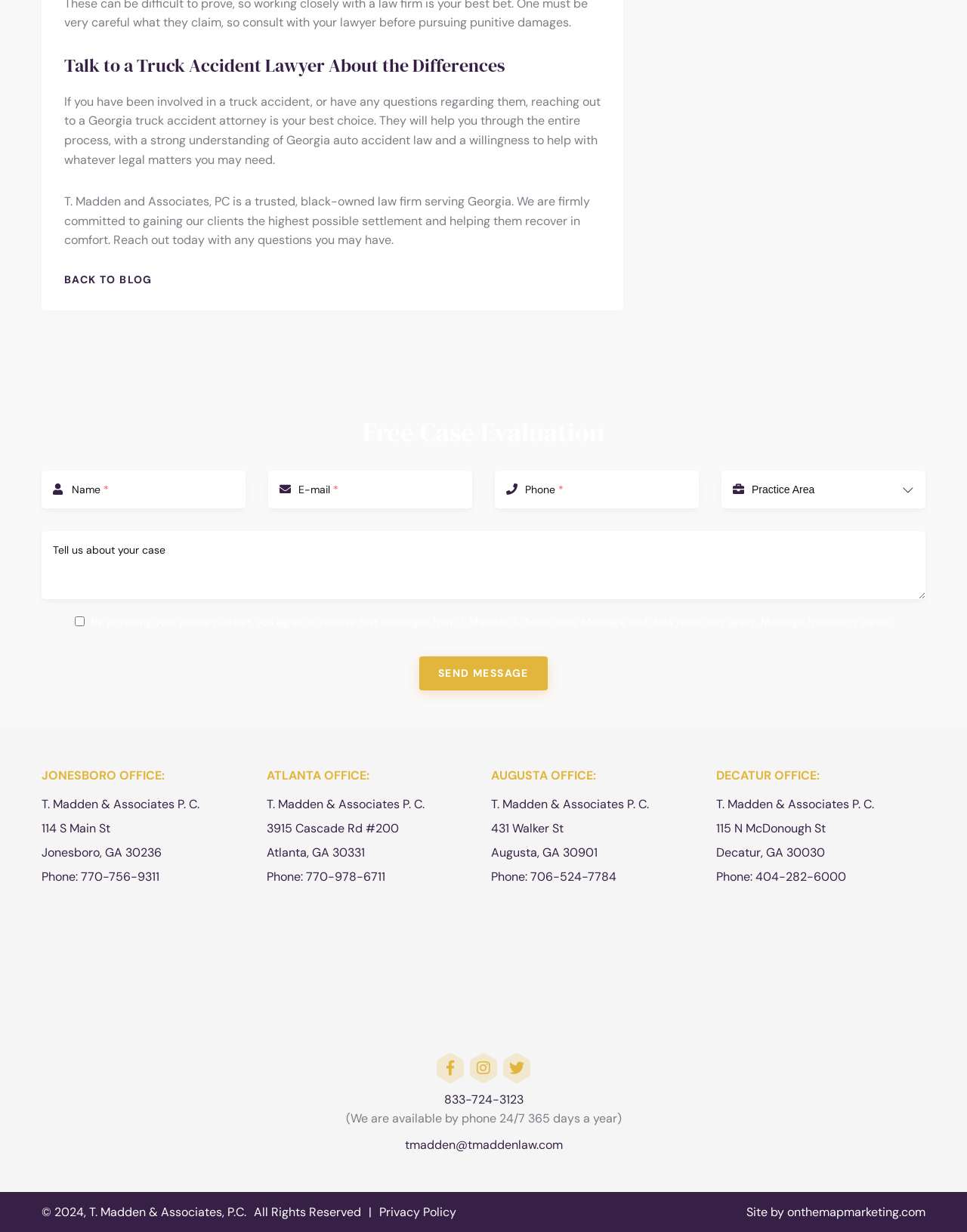What is the phone number of the Atlanta office?
Kindly offer a detailed explanation using the data available in the image.

The phone number of the Atlanta office can be found in the 'ATLANTA OFFICE:' section, specifically in the link 'Phone: 770-978-6711'.